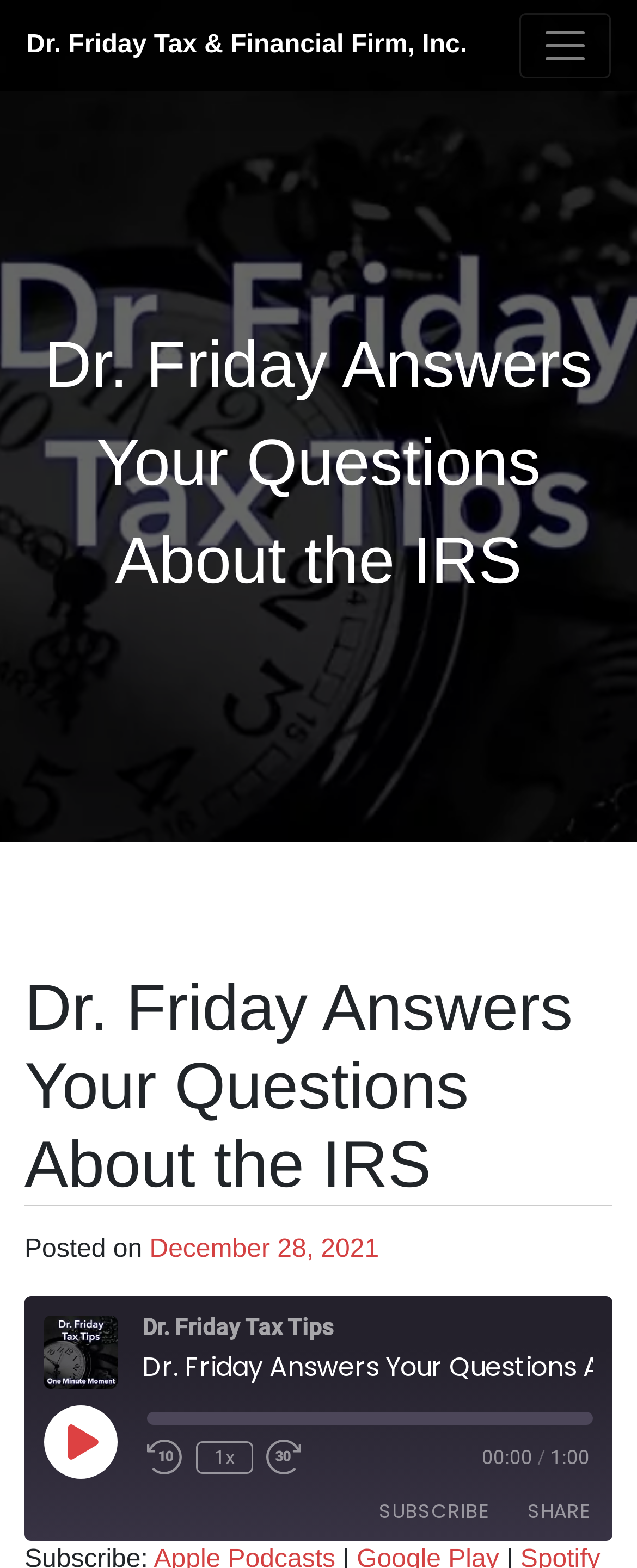What is the title of the audio episode?
Based on the image, give a one-word or short phrase answer.

Dr. Friday Tax Tips